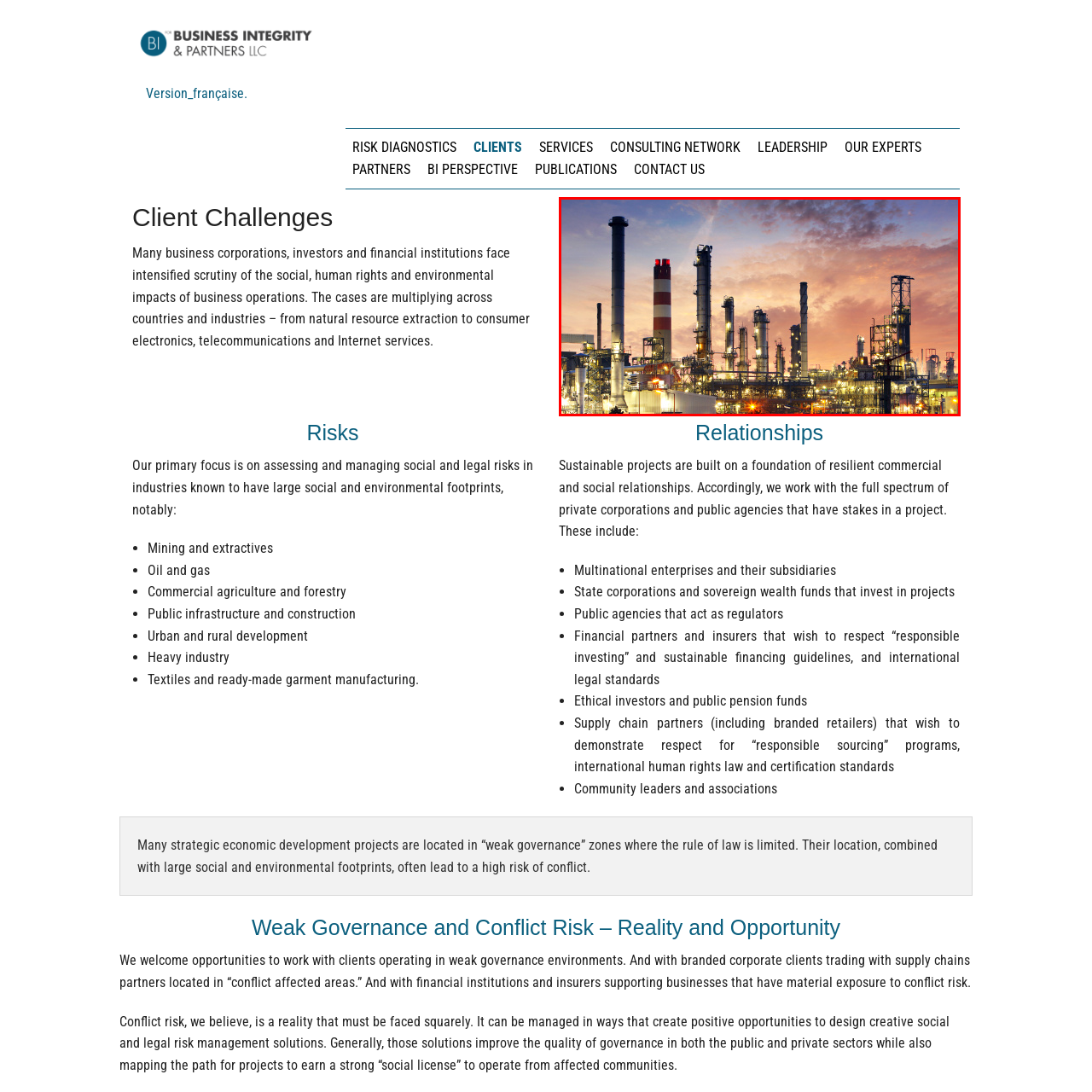Carefully examine the image inside the red box and generate a detailed caption for it.

The image depicts a sprawling industrial complex at dusk, characterized by its towering smokestacks and intricate network of pipes and structures. The glowing lights illuminate the facility against a dramatic sky, marked by hues of orange and purple as the sun sets. This setting is emblematic of industries associated with significant social and environmental footprints, such as oil and gas extraction, which are highlighted in the surrounding content. The facility represents the complexities and challenges faced by corporations in managing social and legal risks, particularly in sectors that operate in environments susceptible to scrutiny regarding their impact on human rights and the environment. These industrial landscapes are critical in understanding the intersection of economic development and sustainable practices in regions characterized by weak governance and potential conflict.